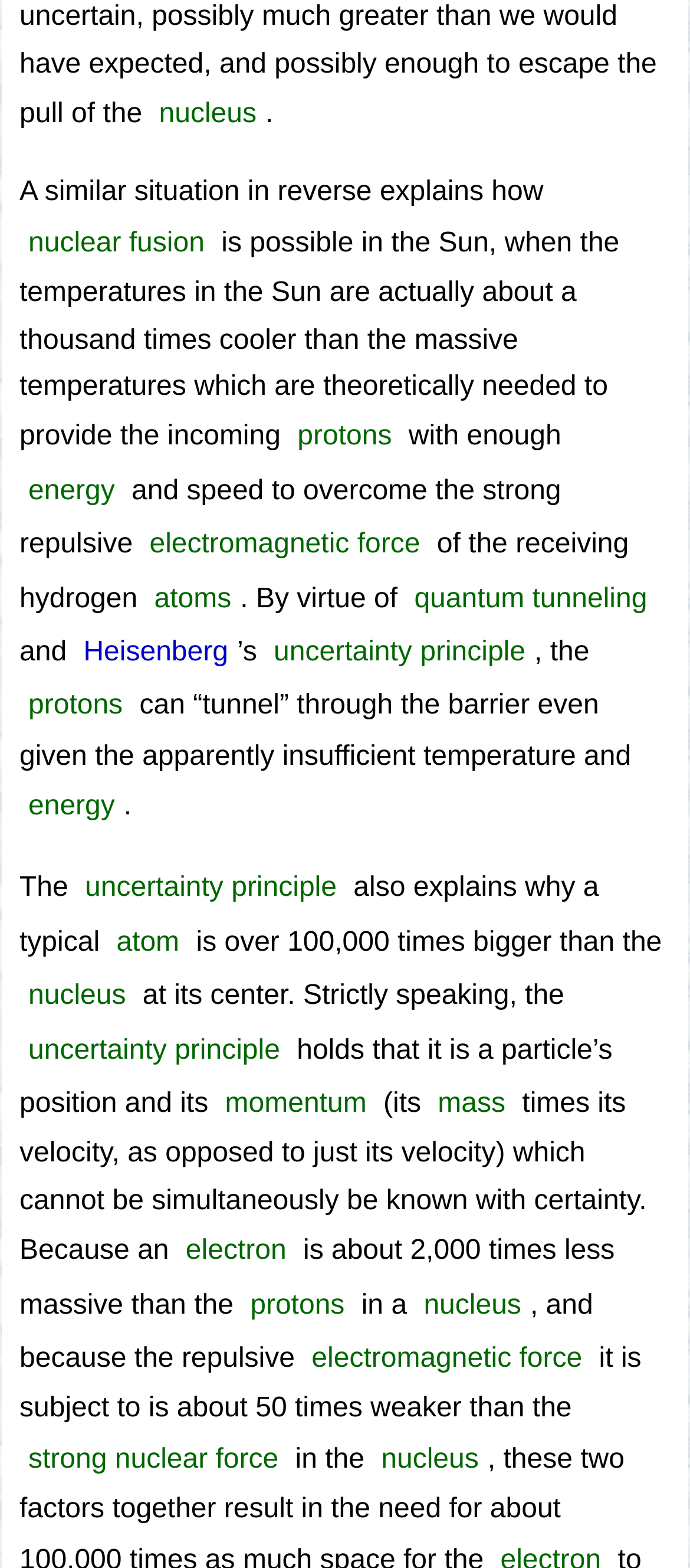Give a one-word or short phrase answer to this question: 
Who is mentioned in the text?

Heisenberg